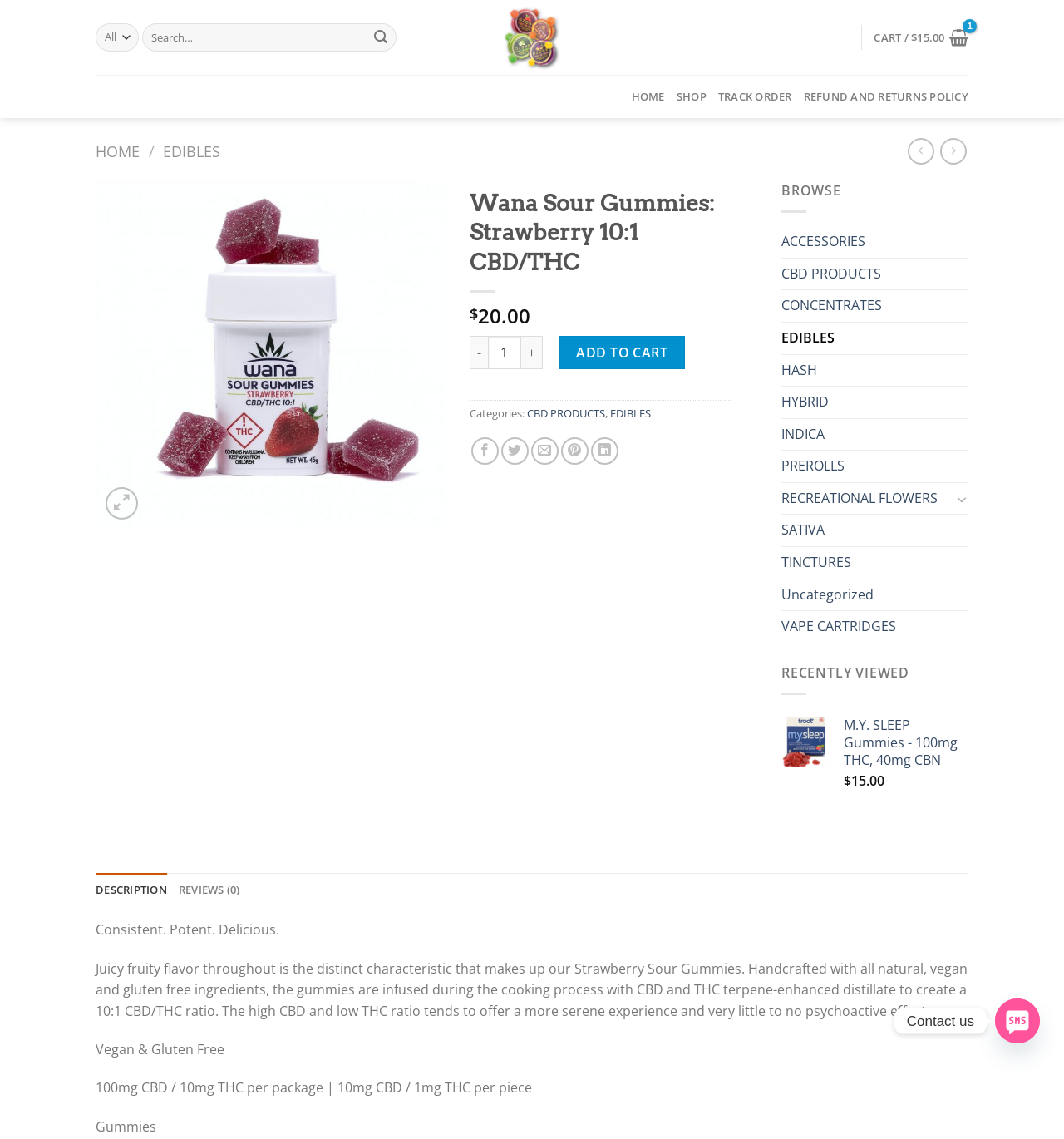Please identify the bounding box coordinates of where to click in order to follow the instruction: "Search for products".

[0.09, 0.021, 0.375, 0.045]